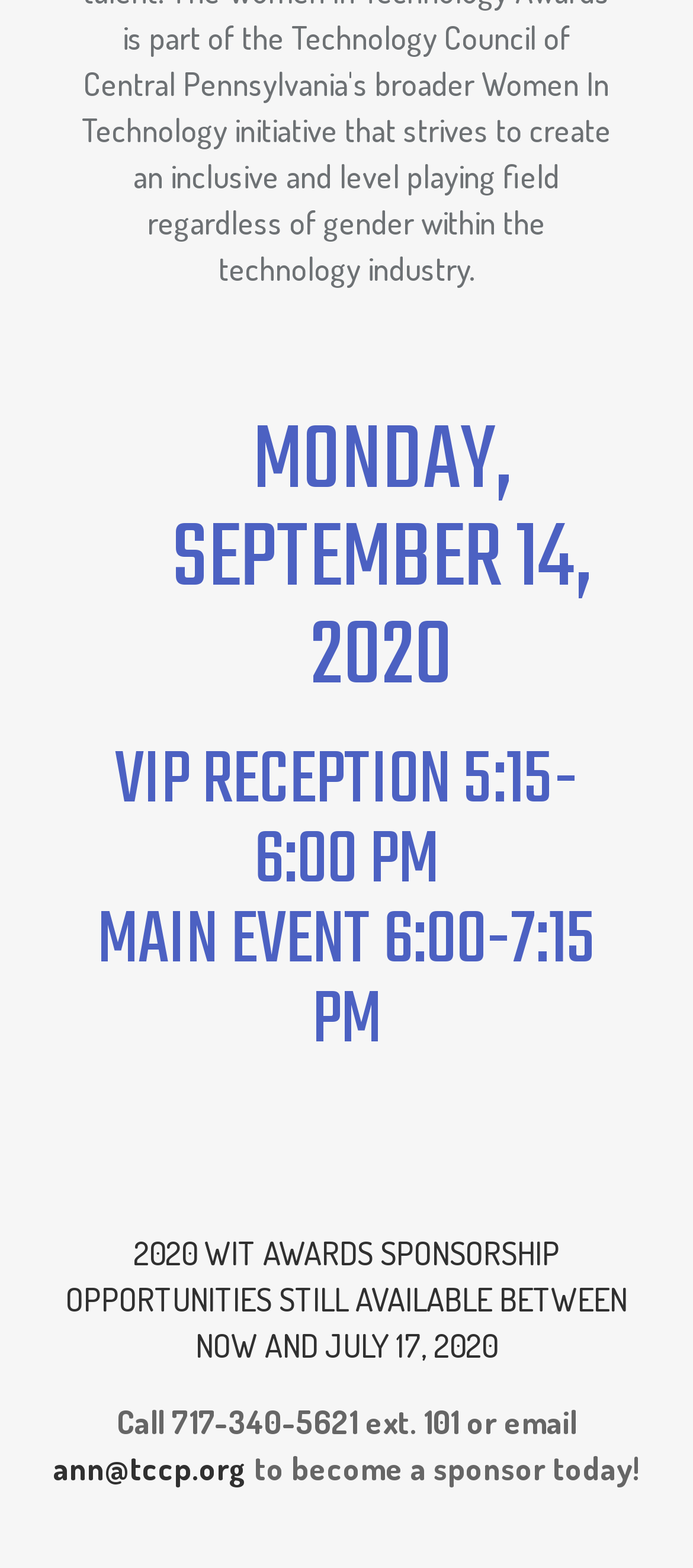Locate the UI element described as follows: "ann@tccp.org". Return the bounding box coordinates as four float numbers between 0 and 1 in the order [left, top, right, bottom].

[0.077, 0.924, 0.356, 0.949]